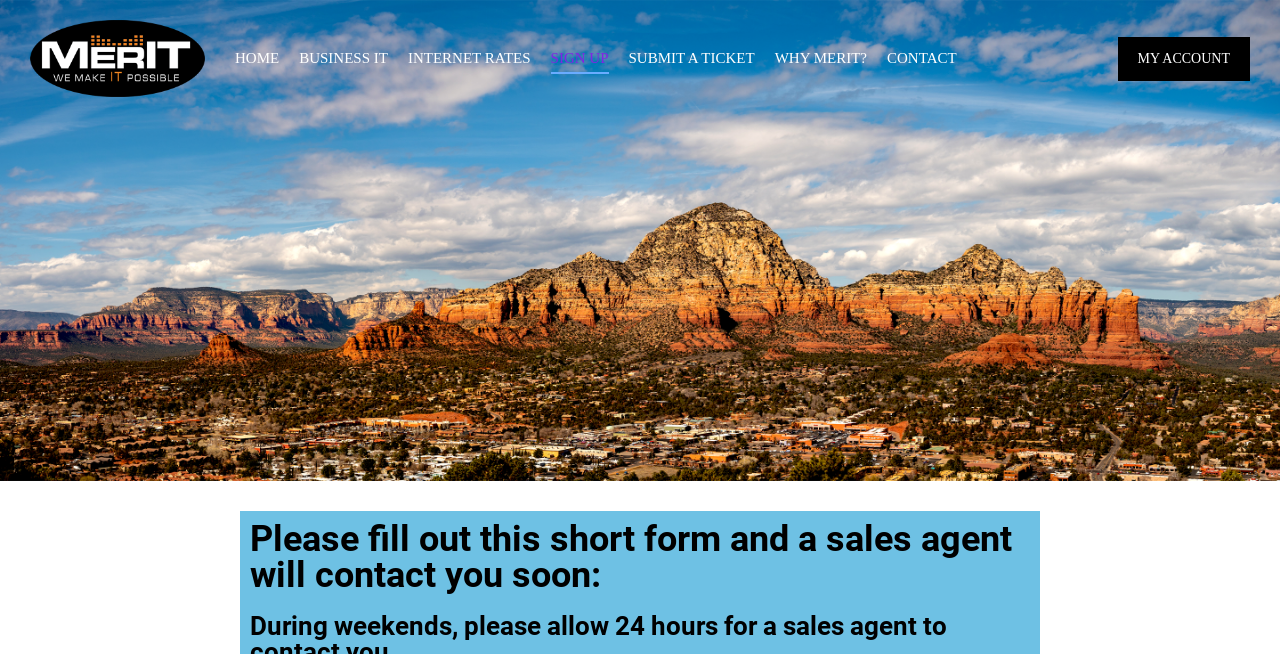How many links are available in the top navigation bar?
Answer the question based on the image using a single word or a brief phrase.

7